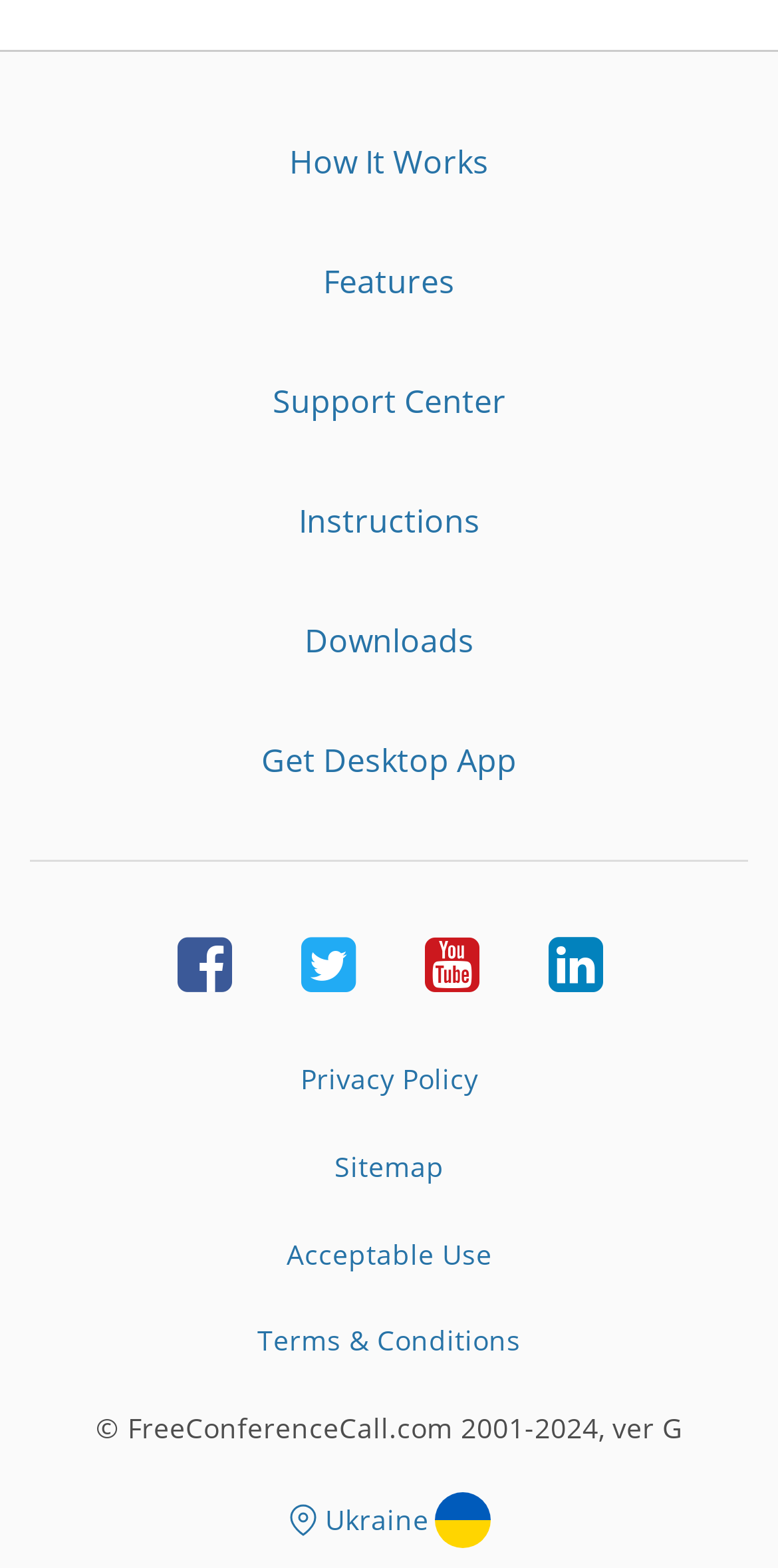Determine the bounding box coordinates of the element's region needed to click to follow the instruction: "Select Ukraine". Provide these coordinates as four float numbers between 0 and 1, formatted as [left, top, right, bottom].

[0.41, 0.954, 0.559, 0.984]